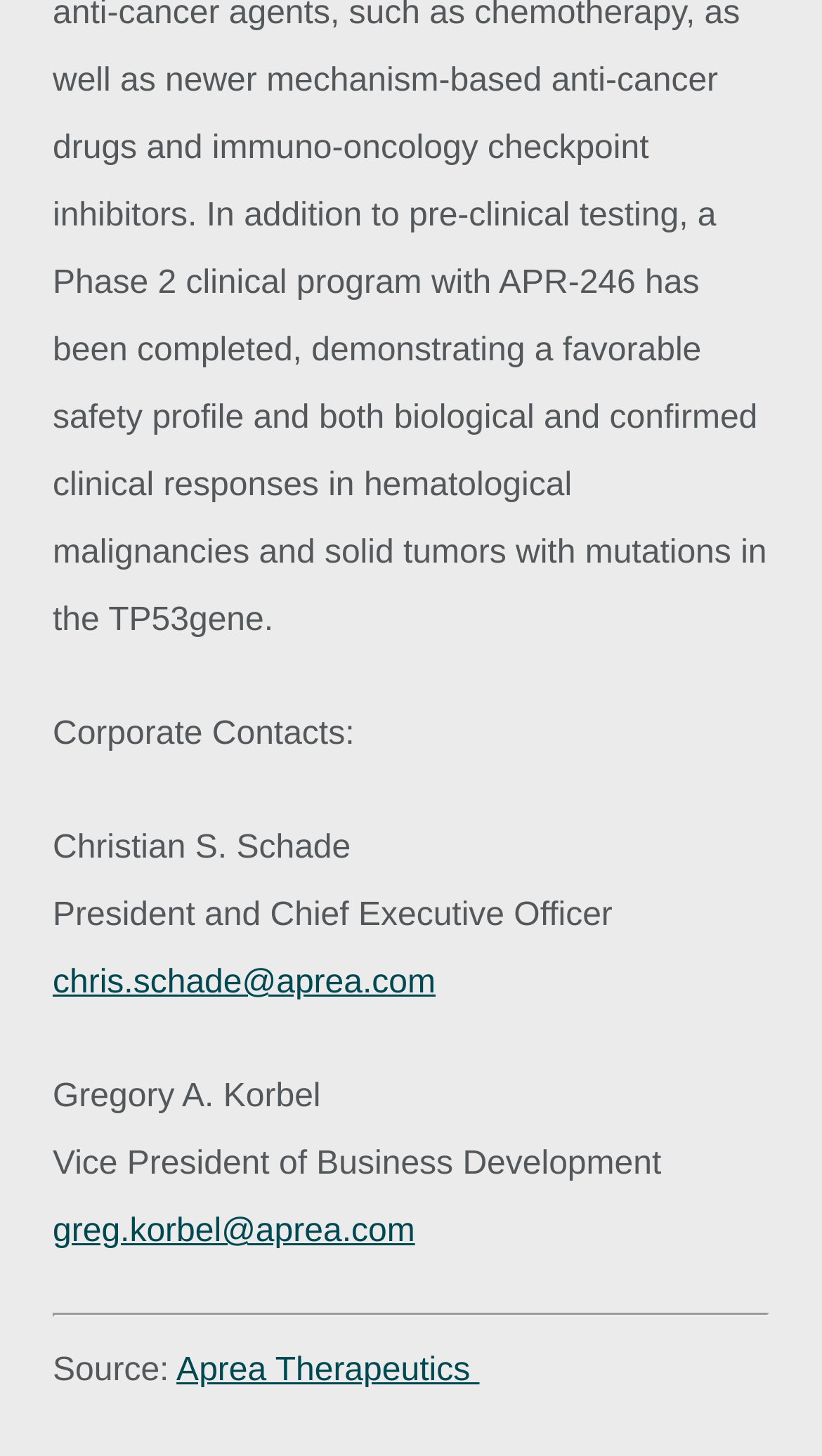Answer the question using only one word or a concise phrase: What is the name of the gene?

TP53